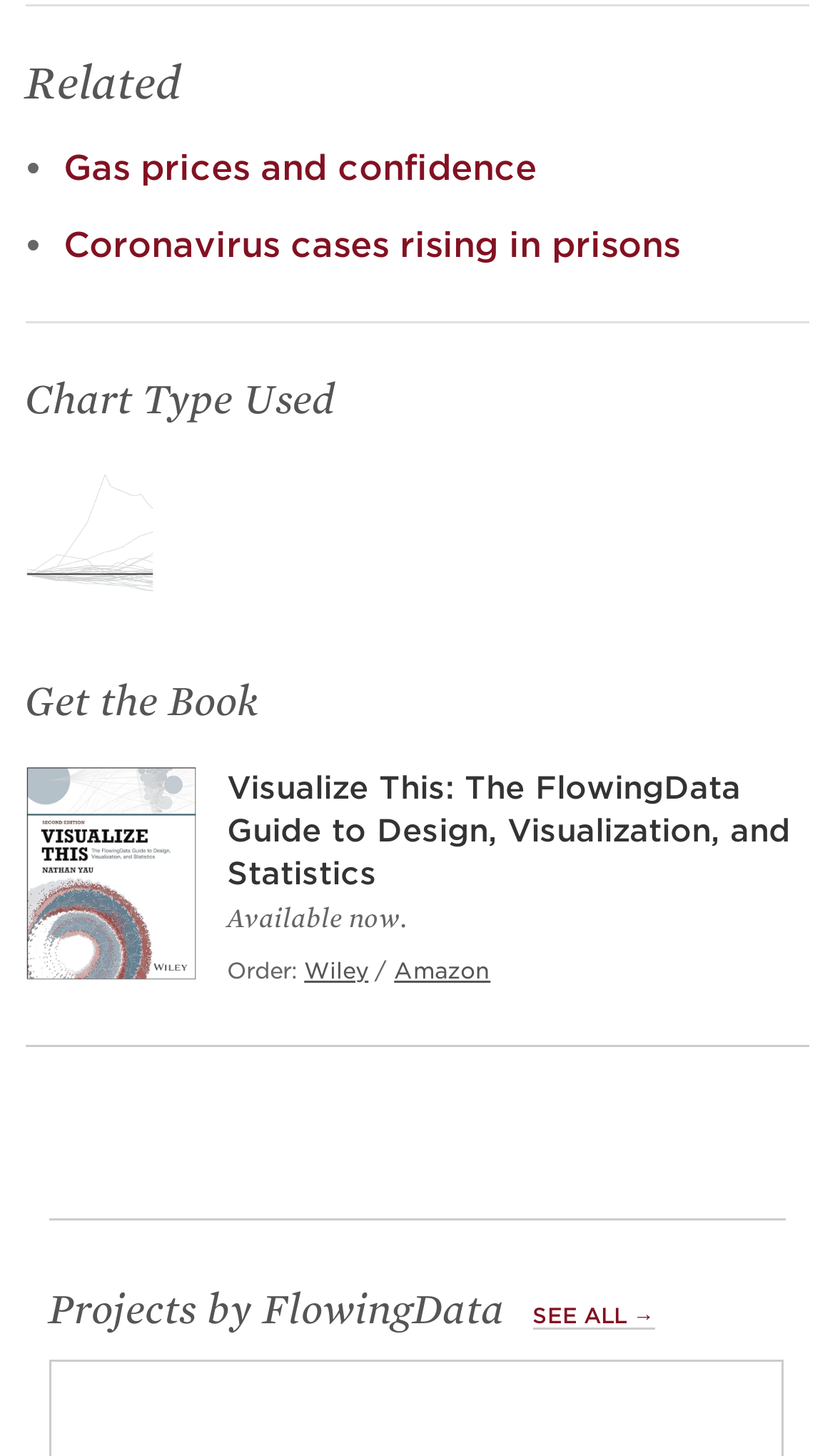What is the topic of the first link?
Answer with a single word or short phrase according to what you see in the image.

Gas prices and confidence